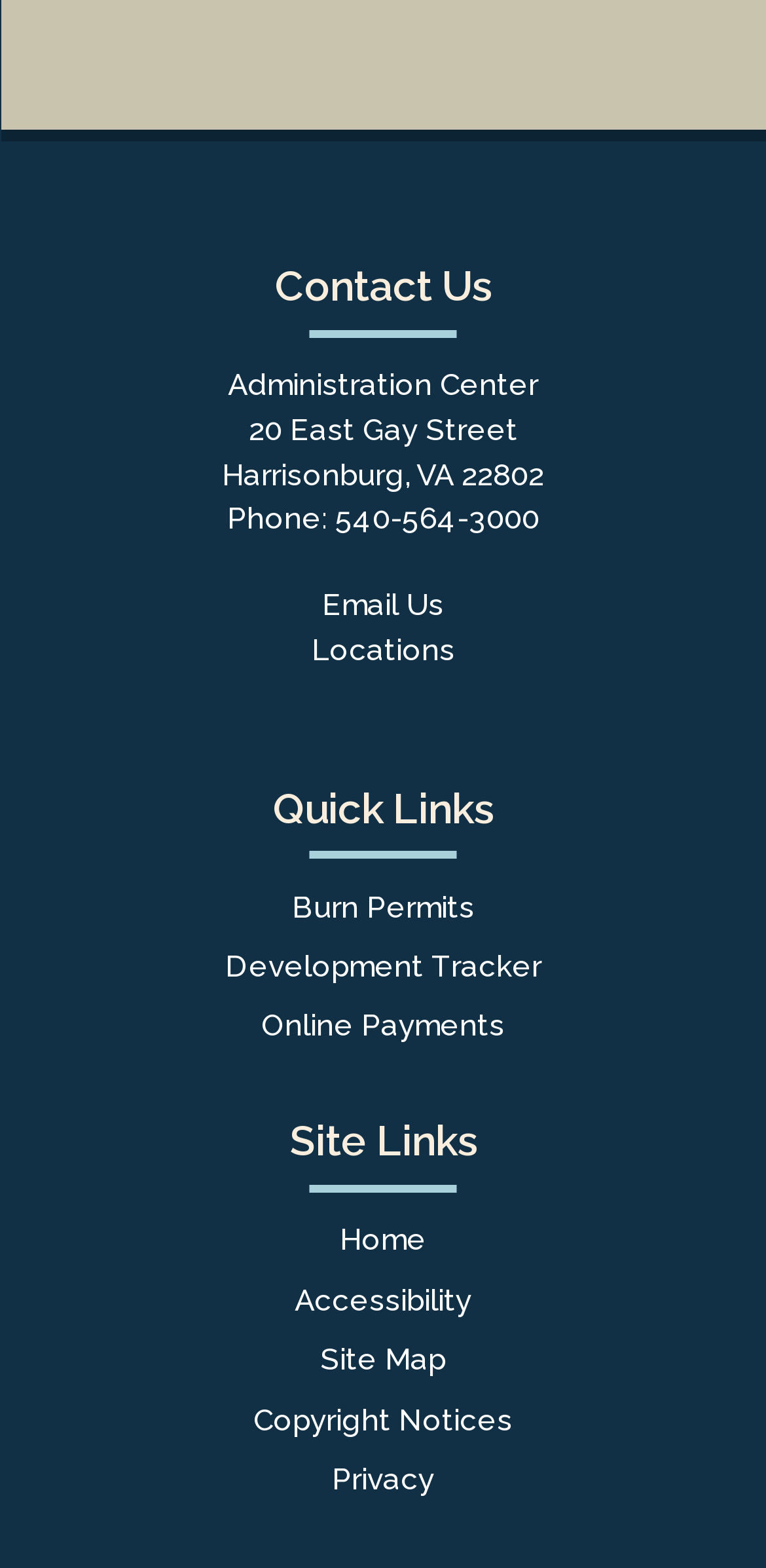Determine the bounding box coordinates of the region that needs to be clicked to achieve the task: "Call the phone number".

[0.437, 0.32, 0.704, 0.343]